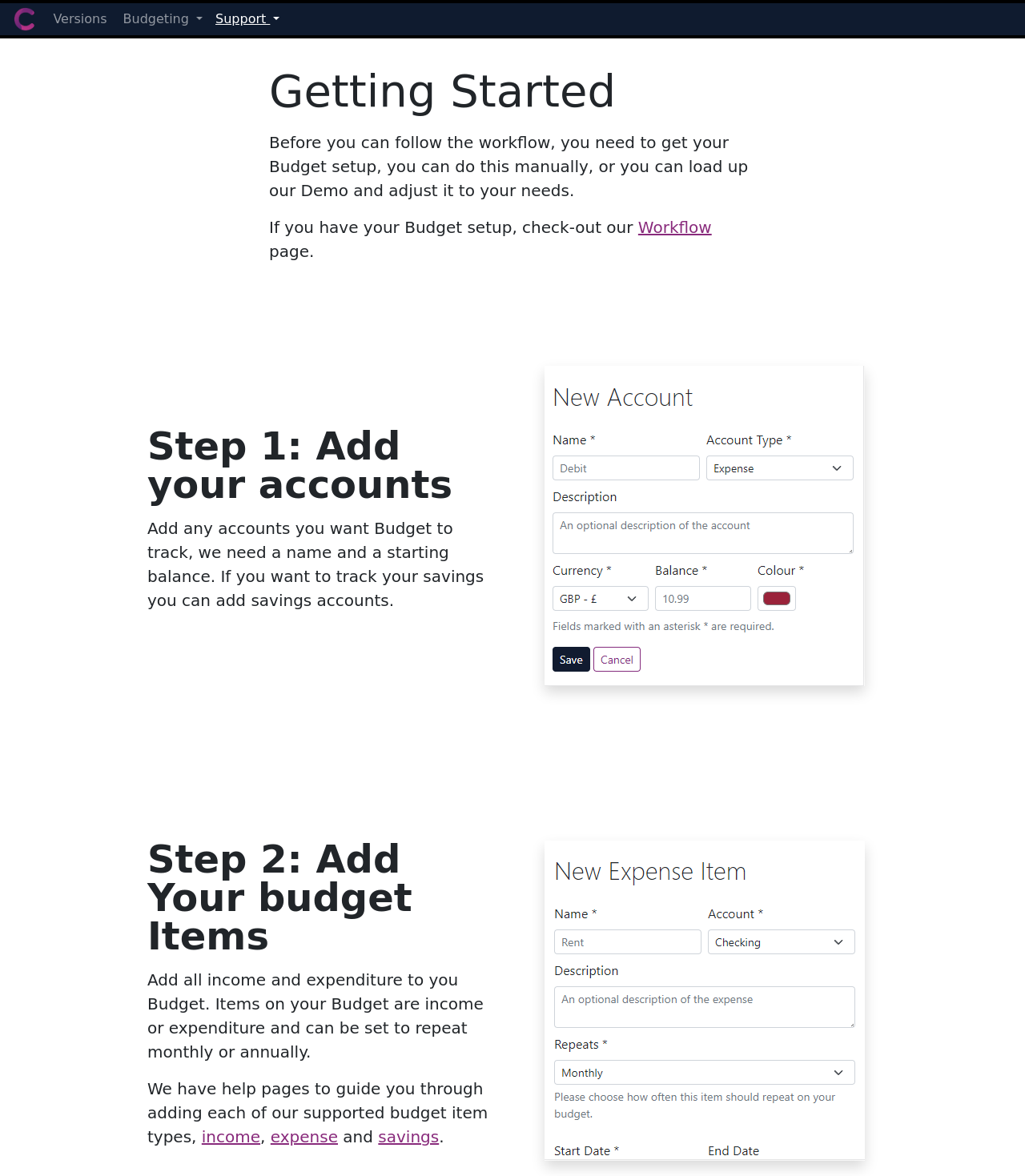Using details from the image, please answer the following question comprehensively:
How many steps are there to get started with Budget?

Based on the webpage, there are two steps to get started with Budget, which are 'Step 1: Add your accounts' and 'Step 2: Add Your budget Items', as mentioned in the headings and explained in the corresponding static texts.